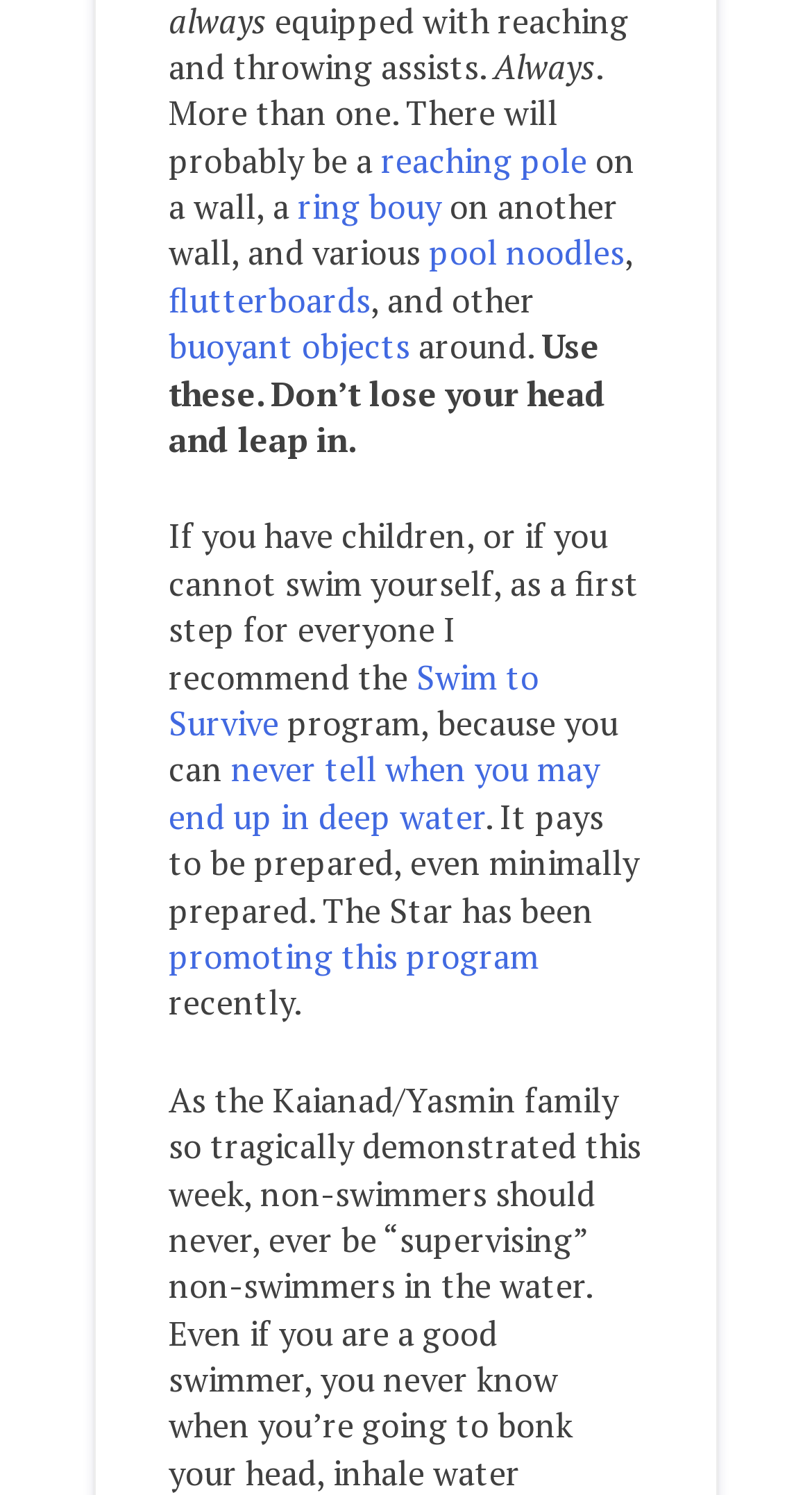Refer to the image and answer the question with as much detail as possible: What is the recommended program for non-swimmers?

The webpage recommends the 'Swim to Survive' program for those who cannot swim, especially for parents with children. This program is mentioned as a first step for everyone to be prepared in case of emergency.